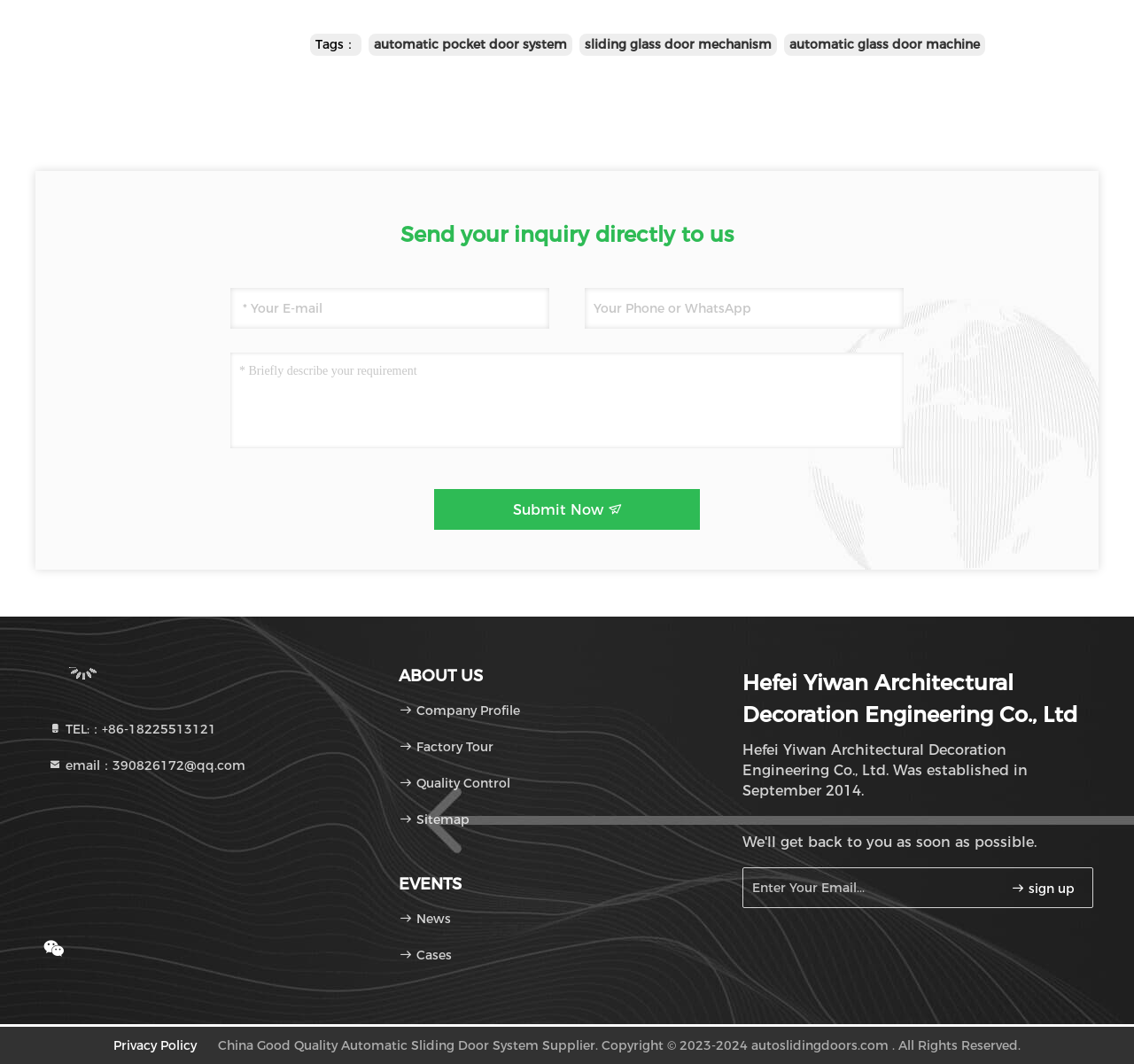Give a concise answer of one word or phrase to the question: 
How many links are there under 'ABOUT US'?

4